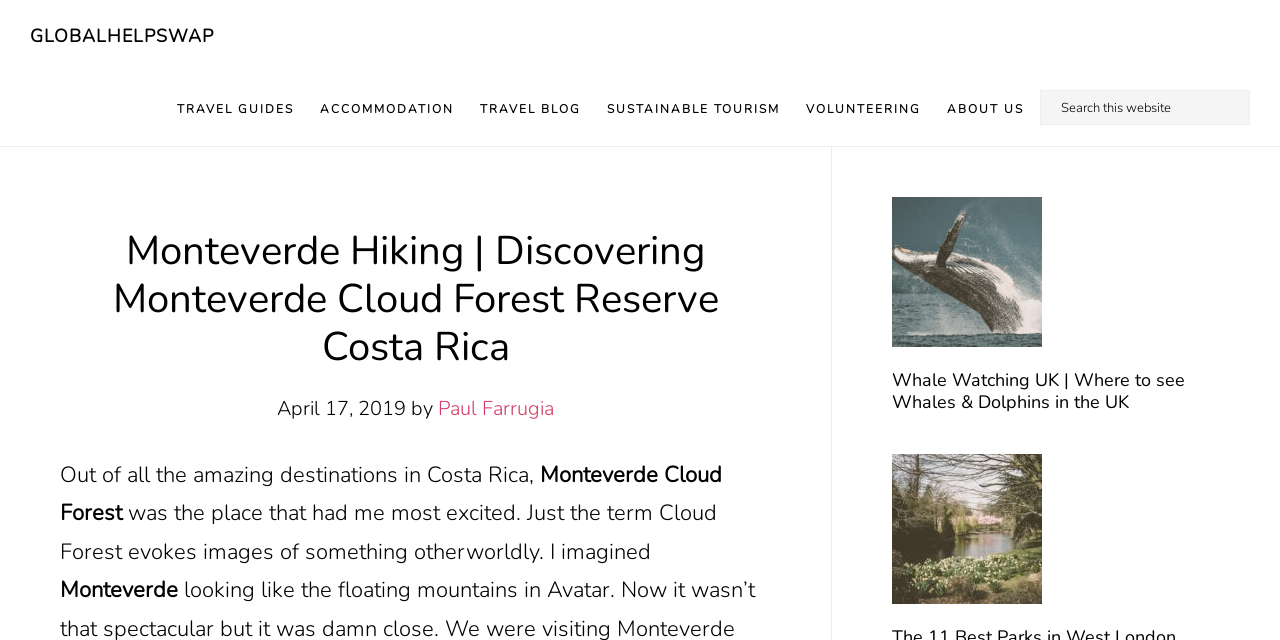Answer succinctly with a single word or phrase:
What is the name of the author of the article?

Paul Farrugia